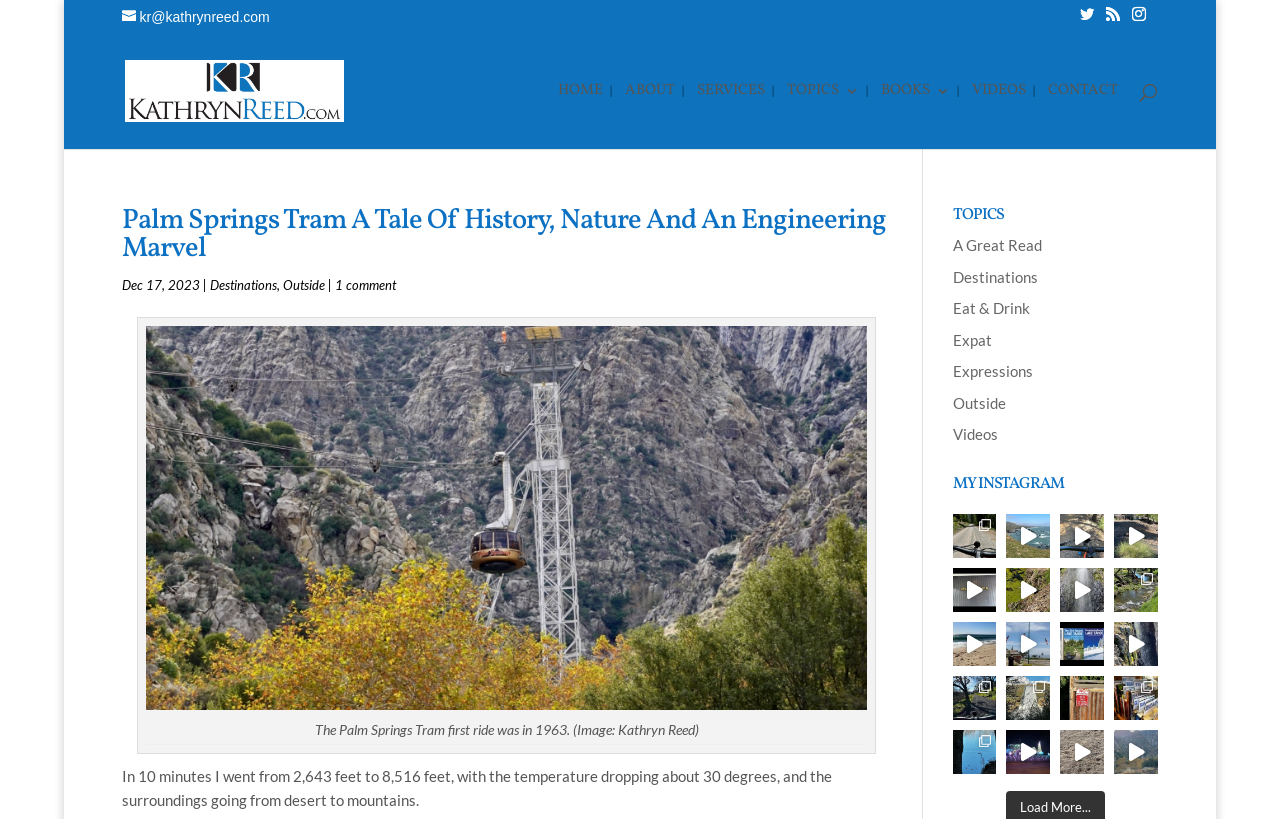Can you determine the bounding box coordinates of the area that needs to be clicked to fulfill the following instruction: "Click on the 'BOOKS' link"?

[0.689, 0.103, 0.742, 0.182]